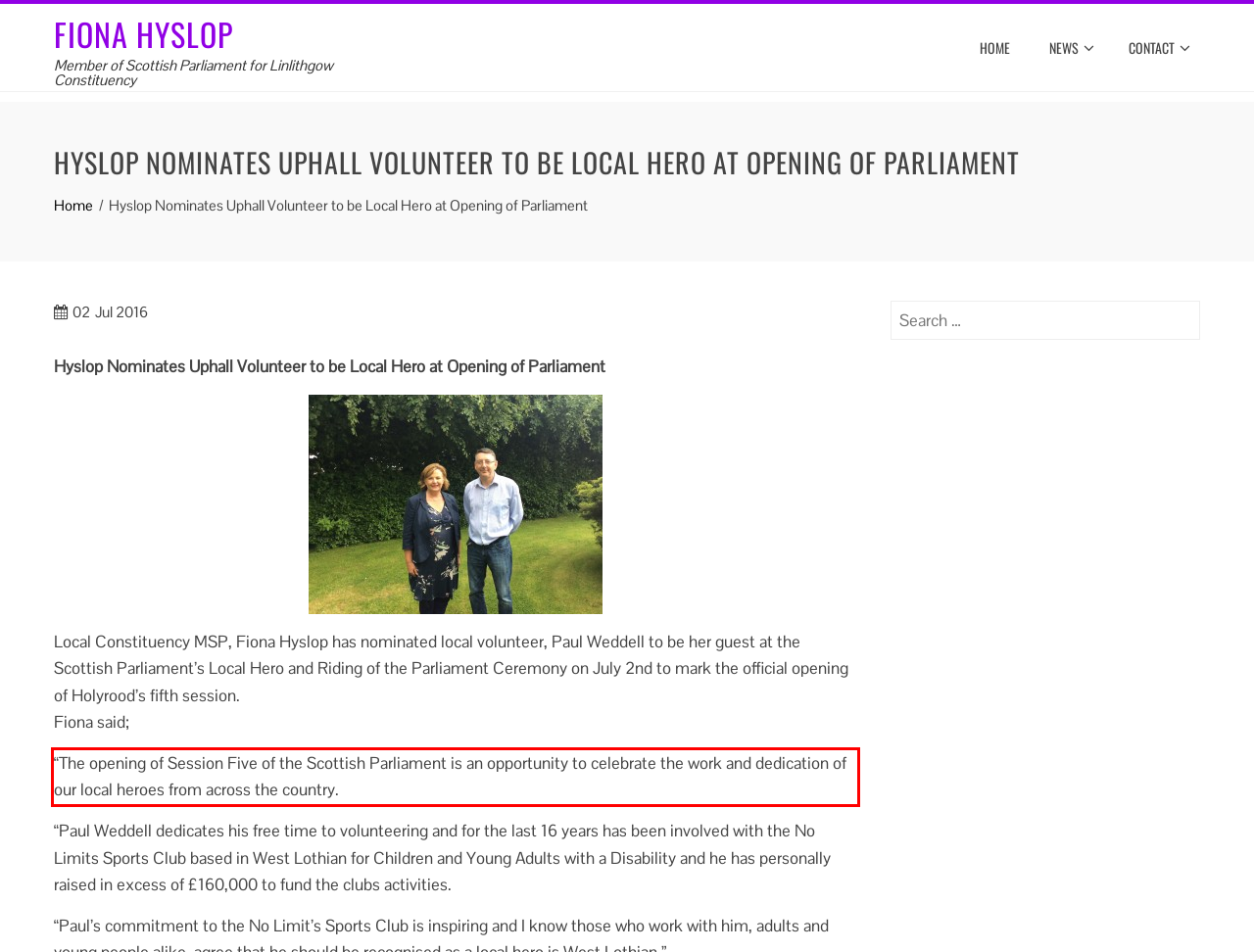You have a screenshot with a red rectangle around a UI element. Recognize and extract the text within this red bounding box using OCR.

“The opening of Session Five of the Scottish Parliament is an opportunity to celebrate the work and dedication of our local heroes from across the country.